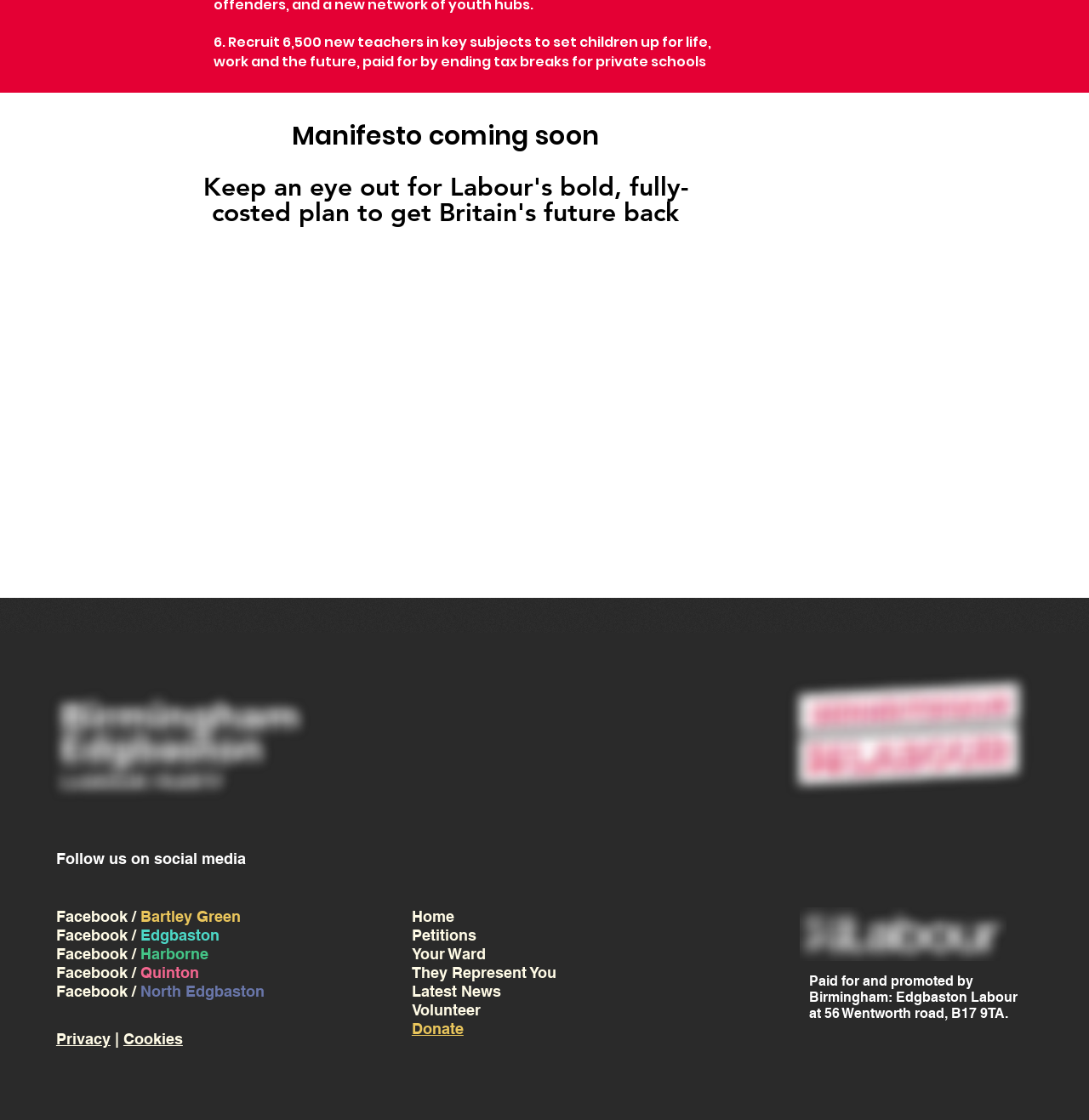Find the bounding box coordinates of the element you need to click on to perform this action: 'Donate to Labour'. The coordinates should be represented by four float values between 0 and 1, in the format [left, top, right, bottom].

[0.378, 0.91, 0.426, 0.927]